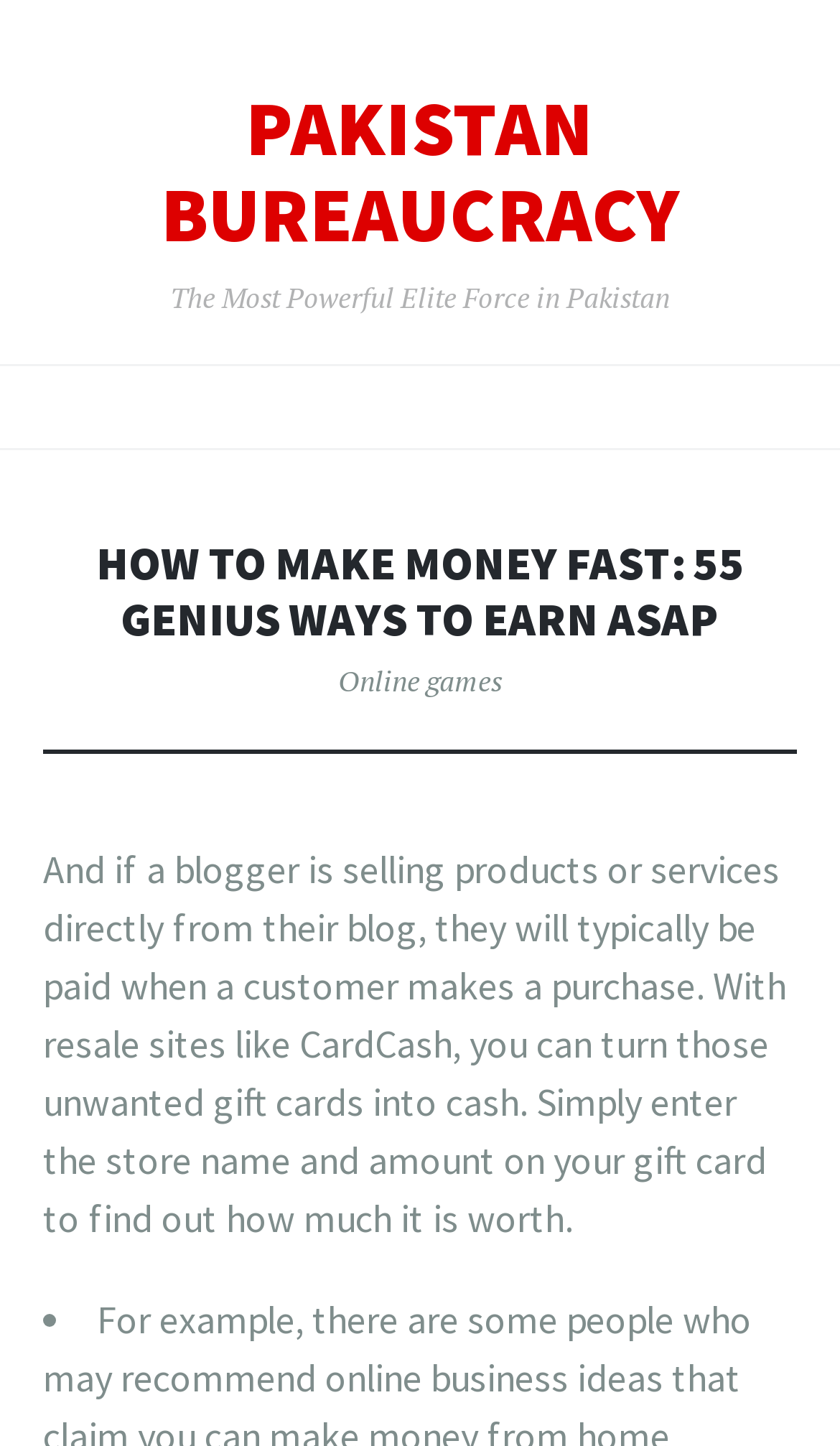Give a succinct answer to this question in a single word or phrase: 
What type of content is listed below the header?

List of ways to earn money